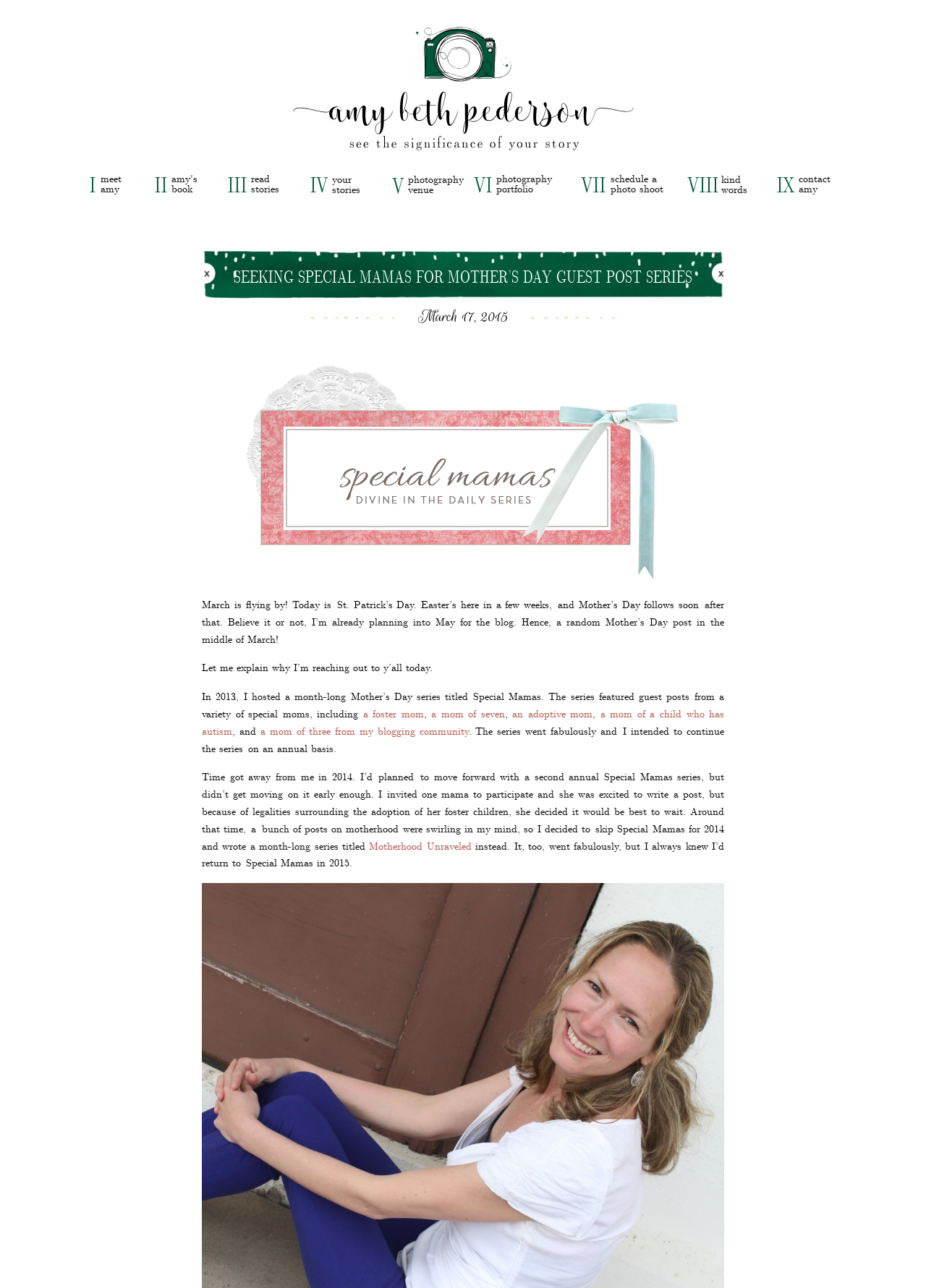Provide the bounding box coordinates of the HTML element described by the text: "an adoptive mom". The coordinates should be in the format [left, top, right, bottom] with values between 0 and 1.

[0.553, 0.548, 0.64, 0.559]